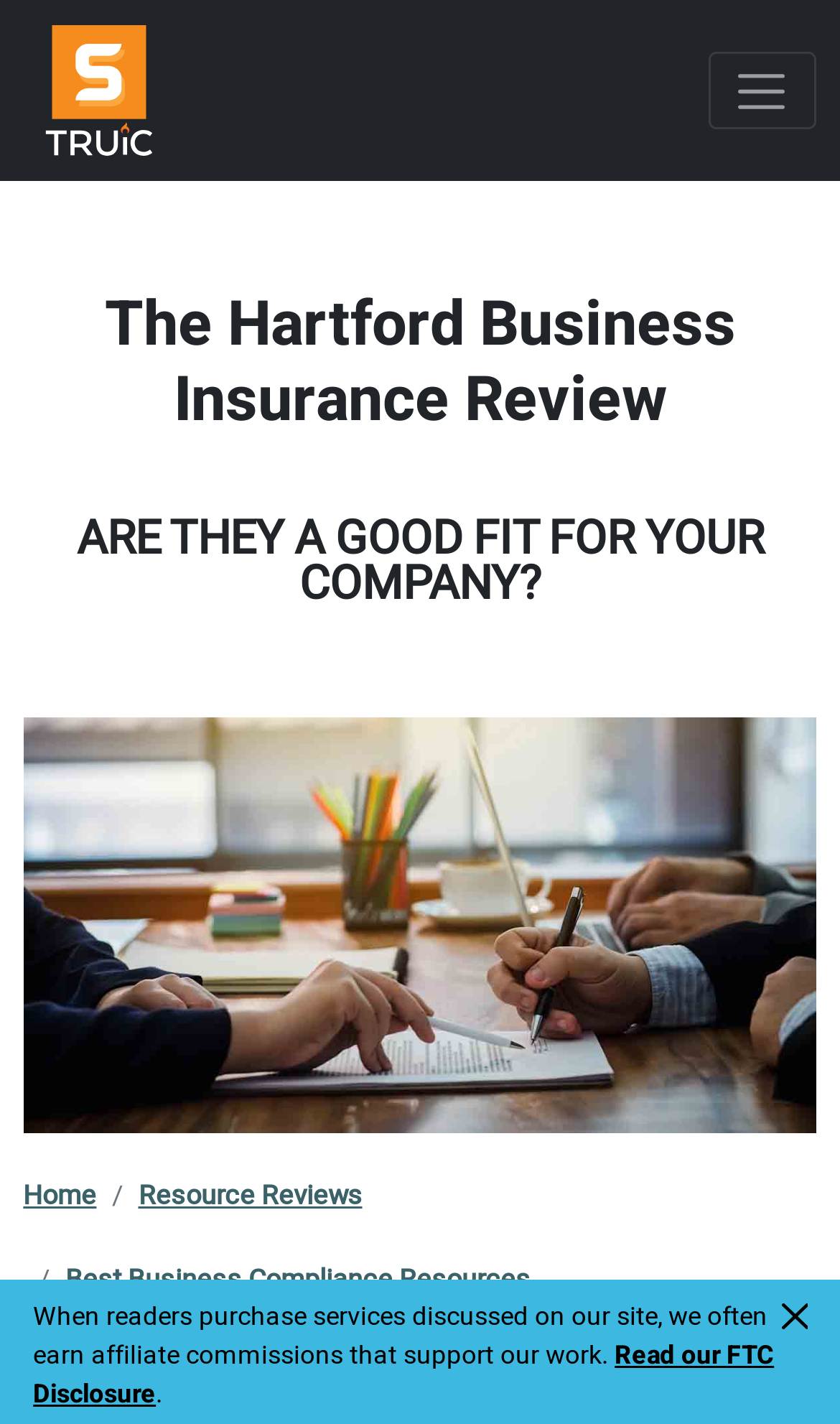Determine the bounding box coordinates of the region to click in order to accomplish the following instruction: "Close the notification". Provide the coordinates as four float numbers between 0 and 1, specifically [left, top, right, bottom].

[0.931, 0.91, 0.961, 0.938]